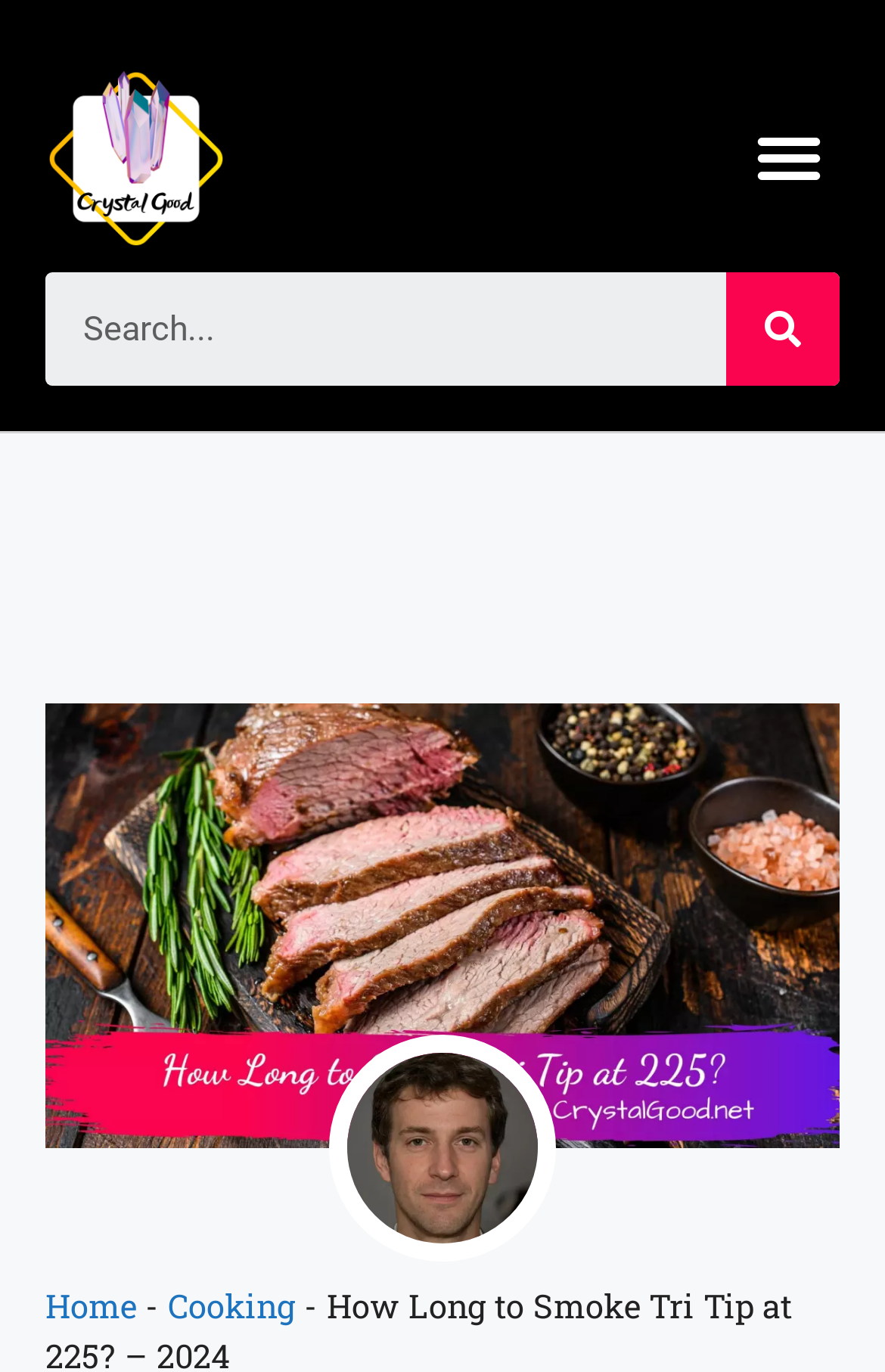Please respond to the question using a single word or phrase:
How many navigation links are there at the bottom?

3